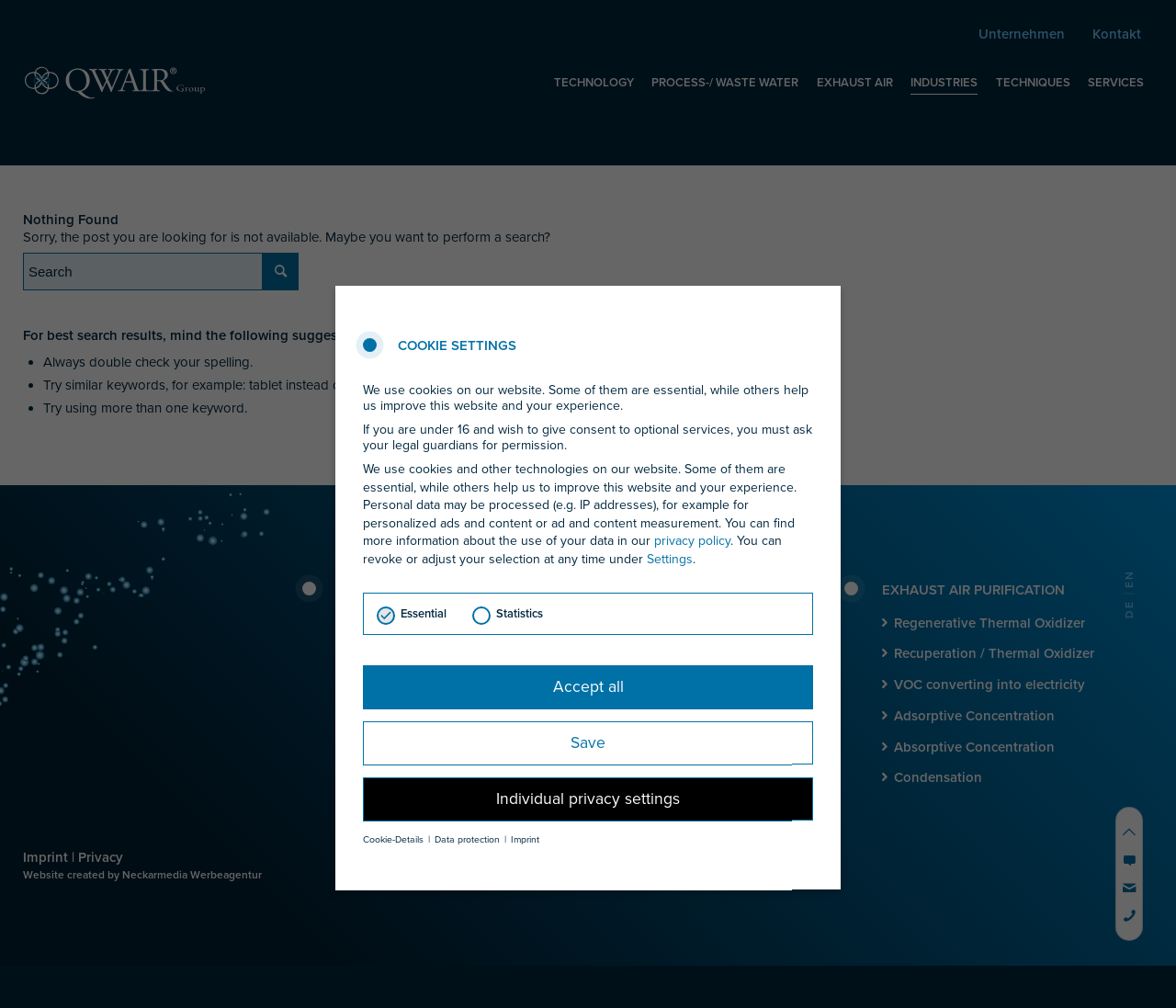Please specify the bounding box coordinates in the format (top-left x, top-left y, bottom-right x, bottom-right y), with all values as floating point numbers between 0 and 1. Identify the bounding box of the UI element described by: Adsorptive Concentration

[0.75, 0.695, 0.941, 0.726]